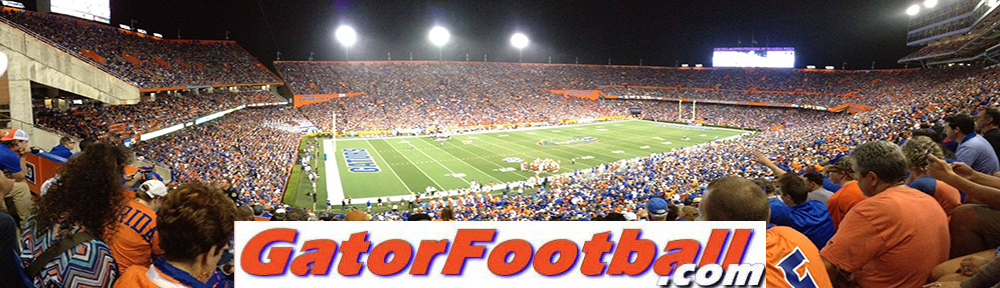What is the likely team playing in this game?
Using the visual information, answer the question in a single word or phrase.

Florida Gators